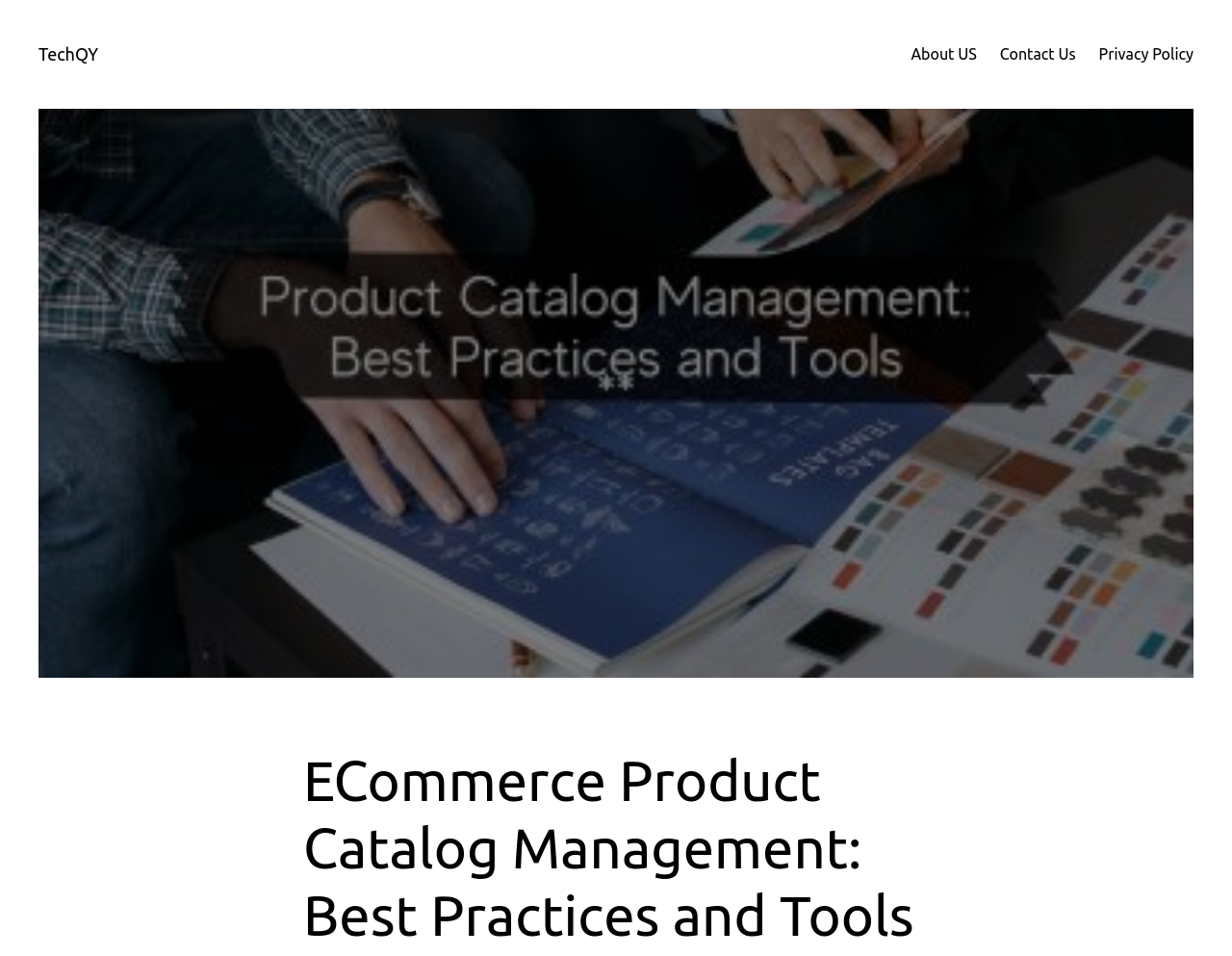Generate a comprehensive description of the contents of the webpage.

The webpage is about ECommerce Product Catalog Management, specifically focusing on best practices and tools. At the top left corner, there is a link to the website's homepage, labeled "TechQY". To the right of this link, there are three more links: "About US", "Contact Us", and "Privacy Policy", aligned horizontally and positioned near the top of the page.

Below these links, there is a large figure that spans almost the entire width of the page, containing an image related to ECommerce Product Catalog Management. Above this image, there is a prominent heading that reads "ECommerce Product Catalog Management: Best Practices and Tools", which is centered and takes up a significant portion of the page's vertical space.